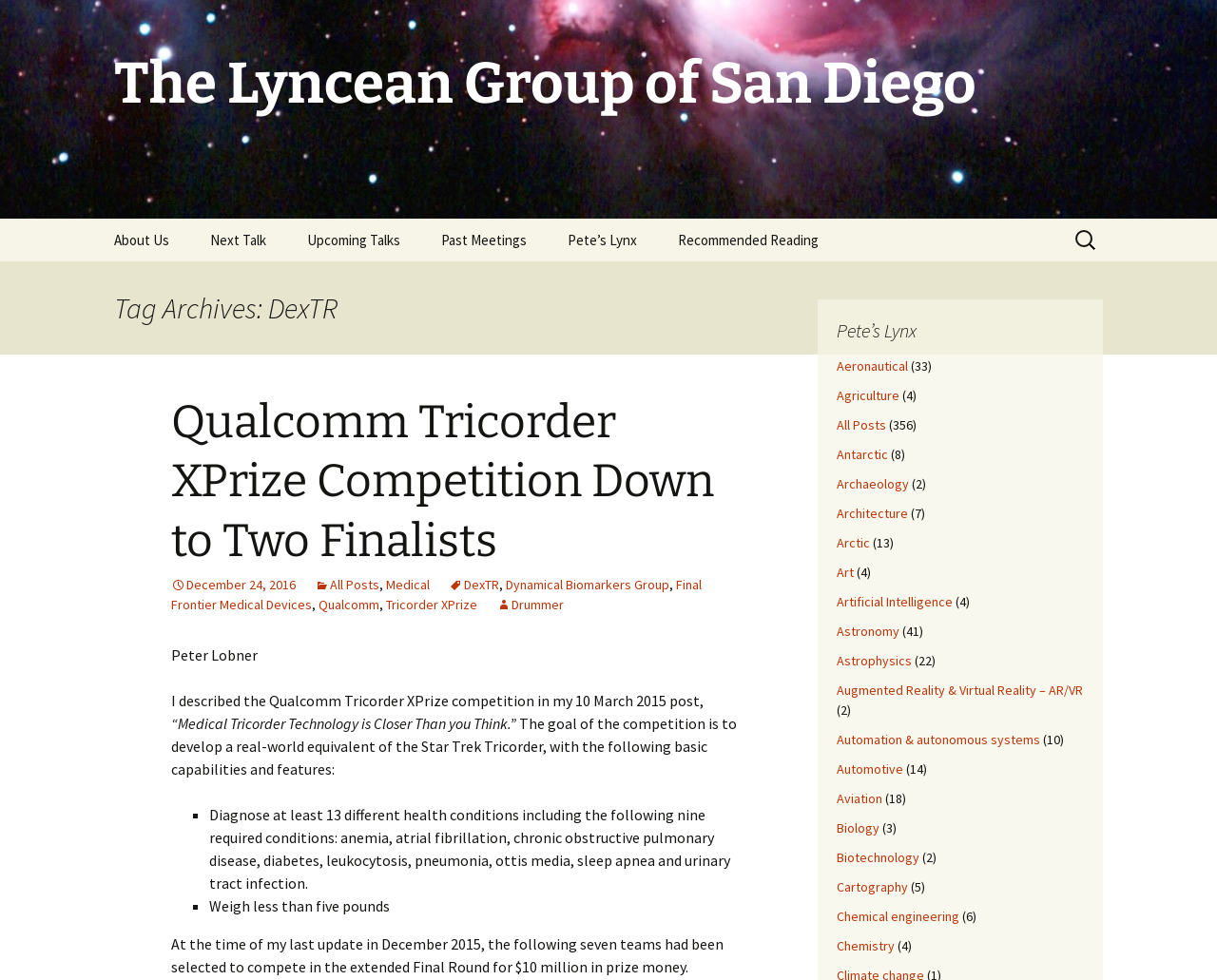Generate an in-depth caption that captures all aspects of the webpage.

The webpage is about DexTR, a project related to the Qualcomm Tricorder XPrize competition. At the top, there is a heading with the title "The Lyncean Group of San Diego" and a link to skip to the content. Below that, there are several links to navigate to different sections of the website, including "About Us", "Next Talk", "Upcoming Talks", "Past Meetings", and more.

On the left side, there is a list of links to different years, ranging from 2002 to 2018. Below that, there are links to "Pete's Lynx" and "Recommended Reading". A search bar is also located on the left side, with a label "Search for:".

The main content of the webpage is a blog post titled "Qualcomm Tricorder XPrize Competition Down to Two Finalists". The post is dated December 24, 2016, and has several links to related topics, including "Medical", "Dynamical Biomarkers Group", "Final Frontier Medical Devices", and "Tricorder XPrize". The post discusses the Qualcomm Tricorder XPrize competition, which aims to develop a real-world equivalent of the Star Trek Tricorder. The competition requires the device to diagnose at least 13 different health conditions, weigh less than five pounds, and have other features.

Below the post, there is a list of categories, including "Aeronautical", "Agriculture", "All Posts", and many others, each with a number of related posts in parentheses.